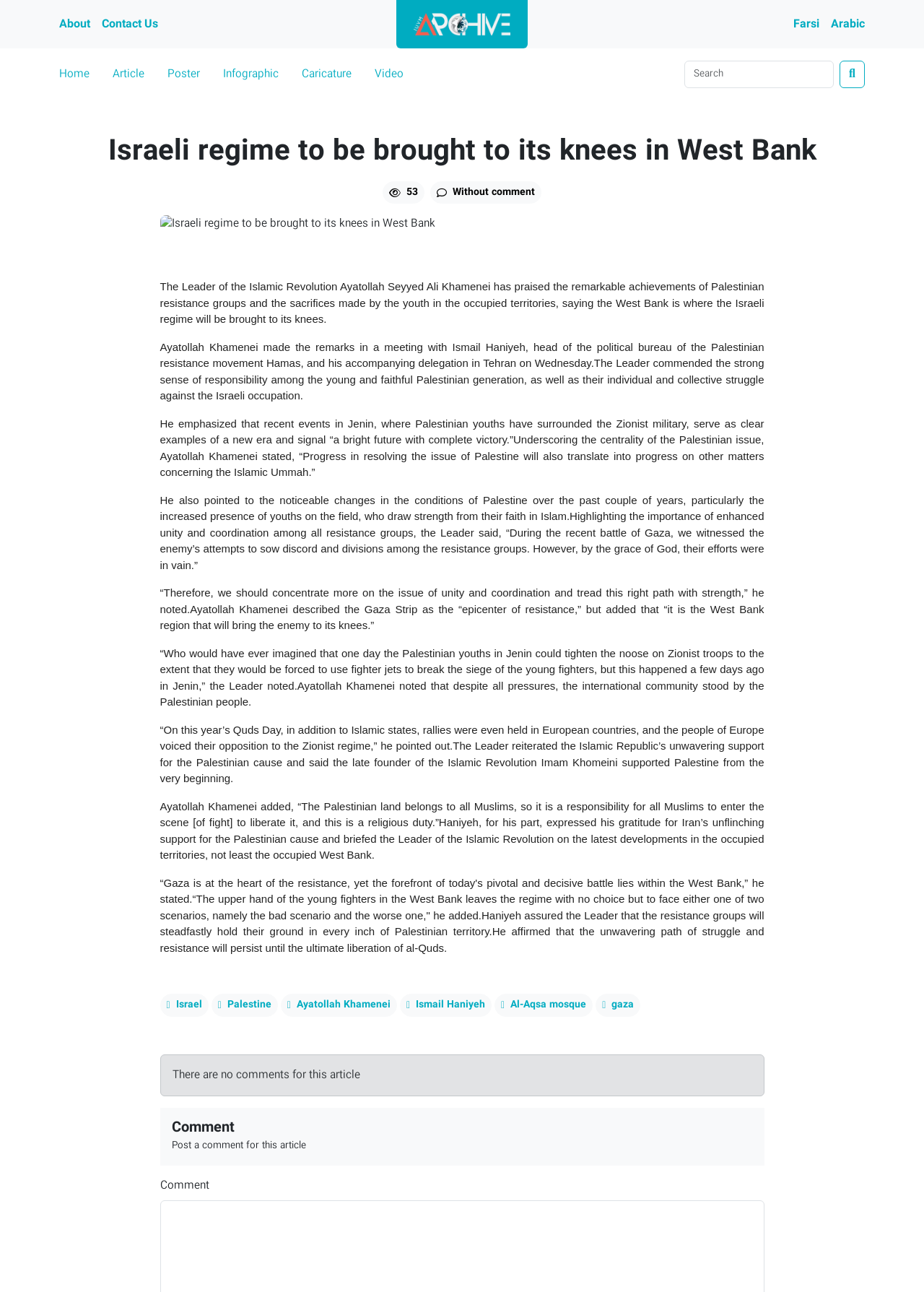Determine the bounding box coordinates of the clickable element to achieve the following action: 'Search for something'. Provide the coordinates as four float values between 0 and 1, formatted as [left, top, right, bottom].

[0.734, 0.047, 0.936, 0.068]